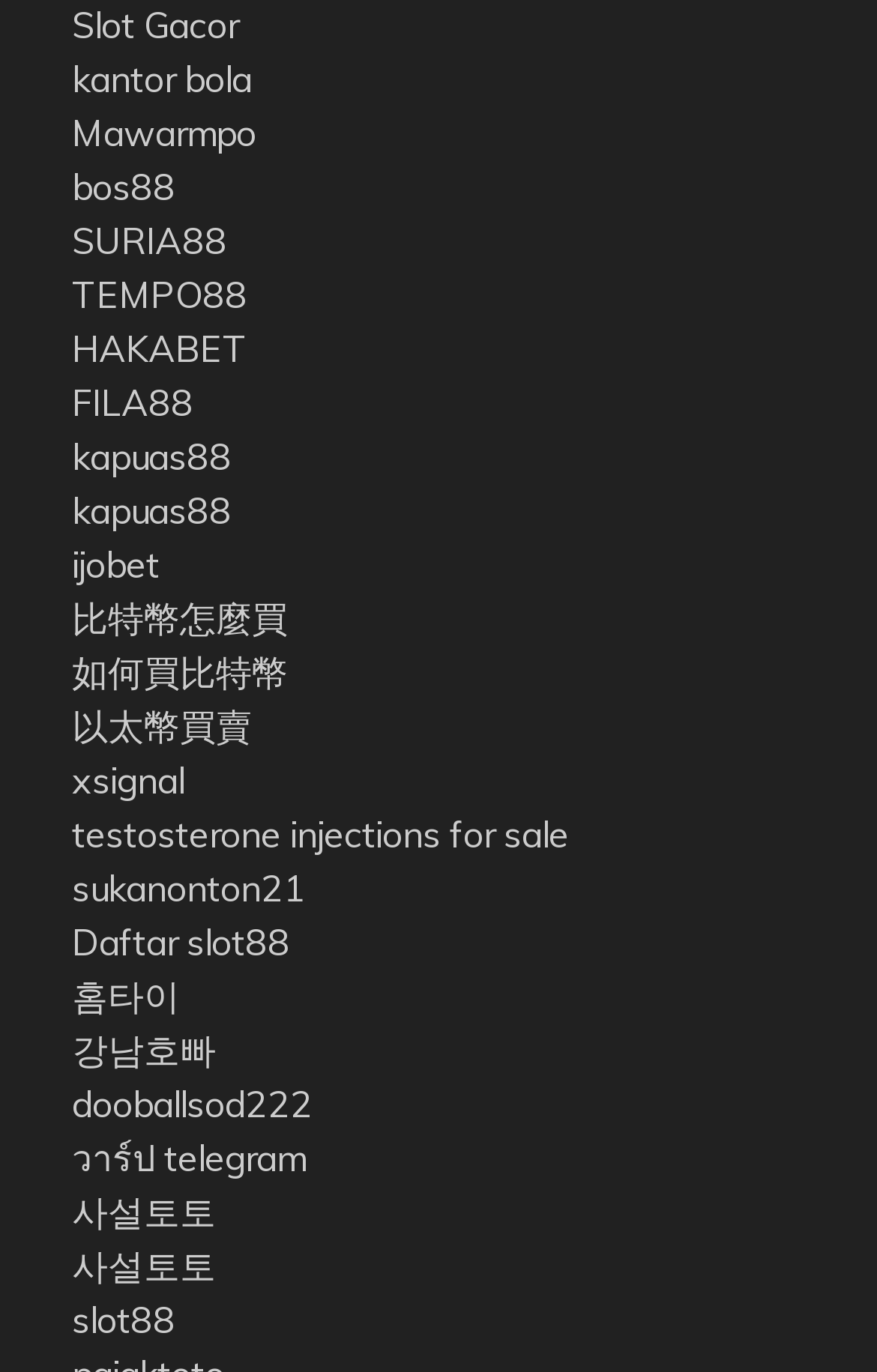Analyze the image and give a detailed response to the question:
Are there any links related to cryptocurrency?

I found that there are links related to cryptocurrency, such as '比特幣怎麼買' and '以太幣買賣', which suggest that the webpage has content related to buying and selling cryptocurrency.